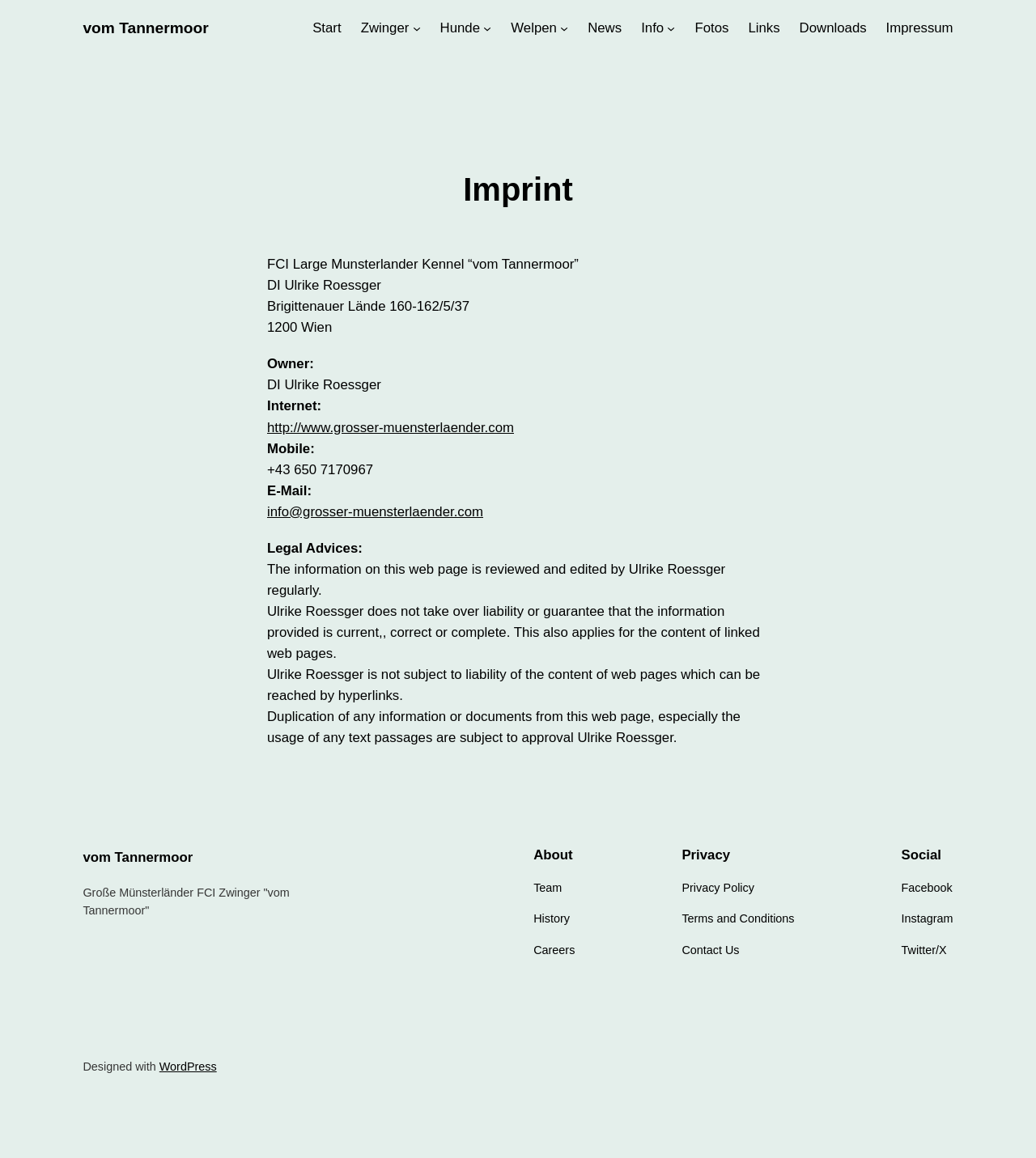Based on the element description: "Terms and Conditions", identify the UI element and provide its bounding box coordinates. Use four float numbers between 0 and 1, [left, top, right, bottom].

[0.658, 0.786, 0.767, 0.801]